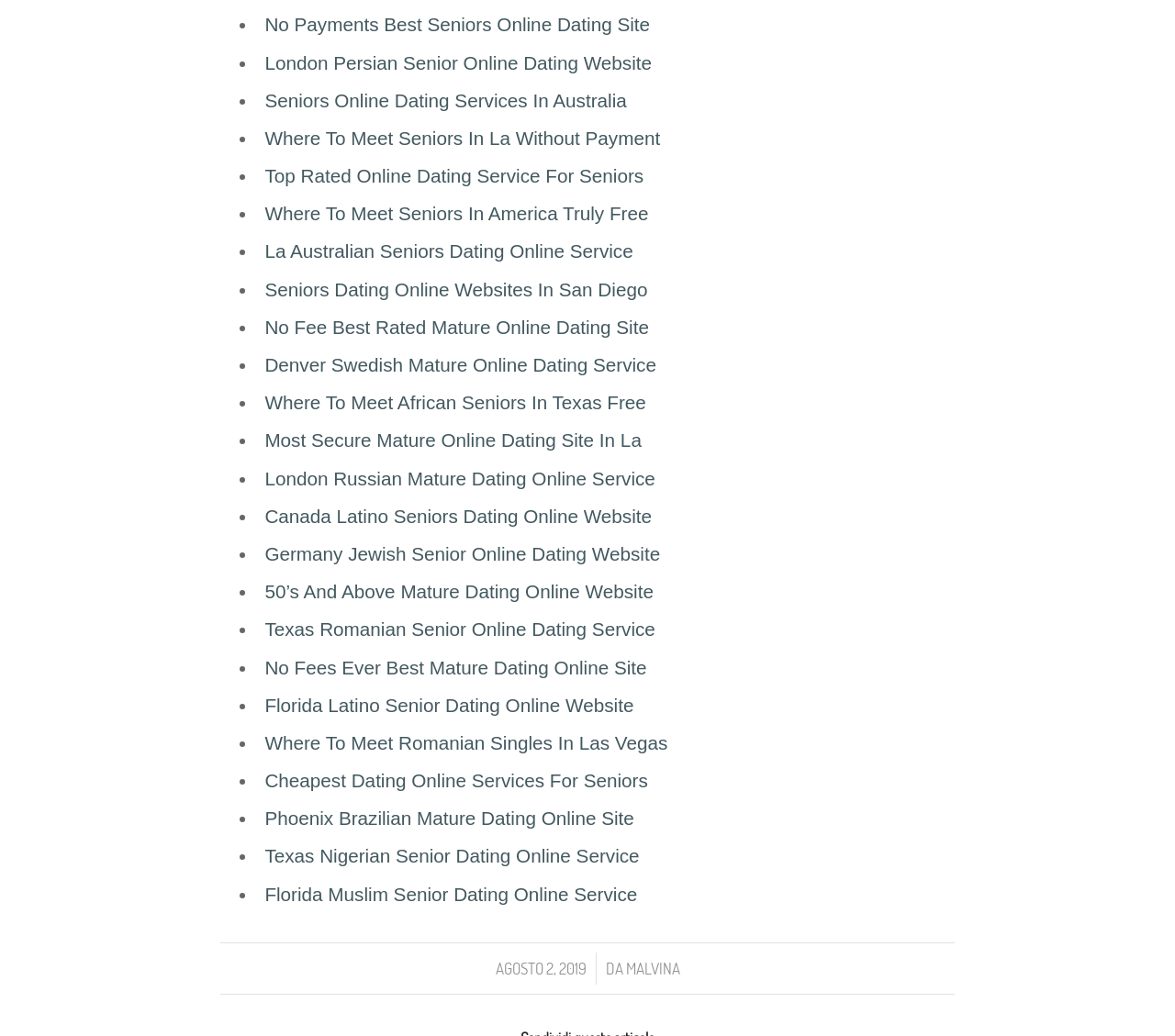Locate the bounding box coordinates of the clickable region to complete the following instruction: "Click the '내 ams OSRAM' link."

None